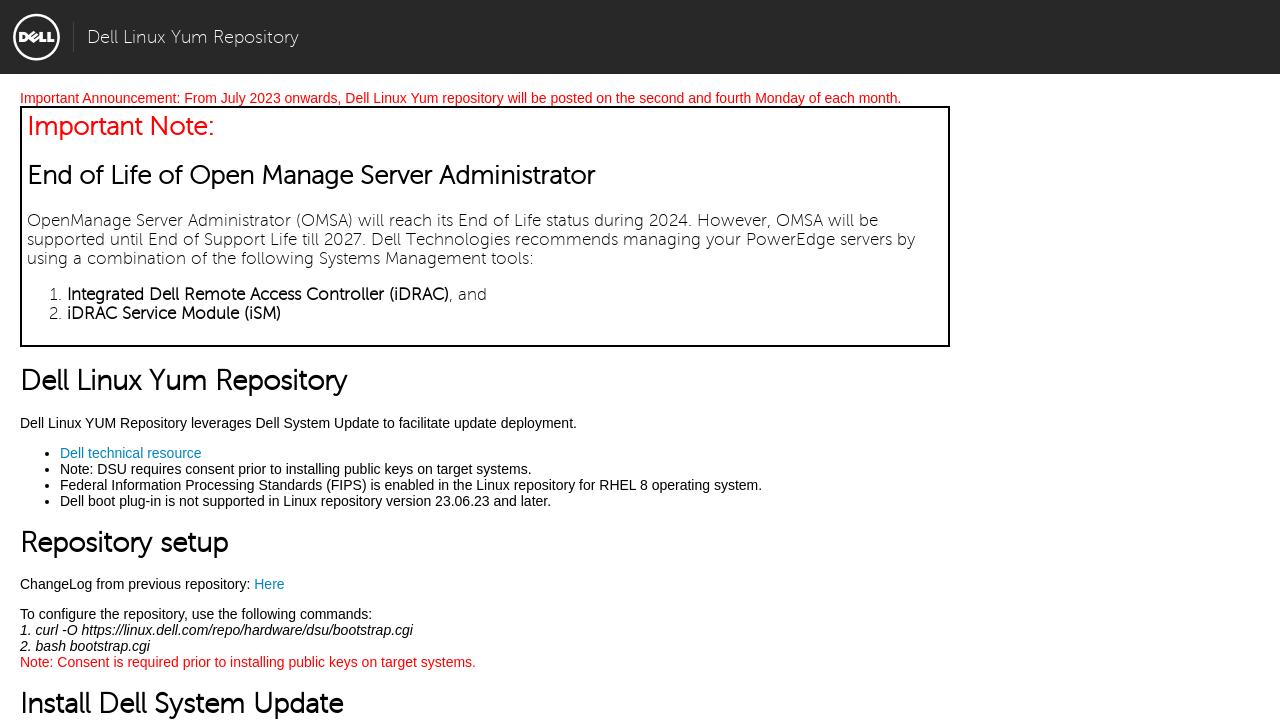Answer the question below with a single word or a brief phrase: 
What is the purpose of the Dell Linux YUM Repository?

Update deployment